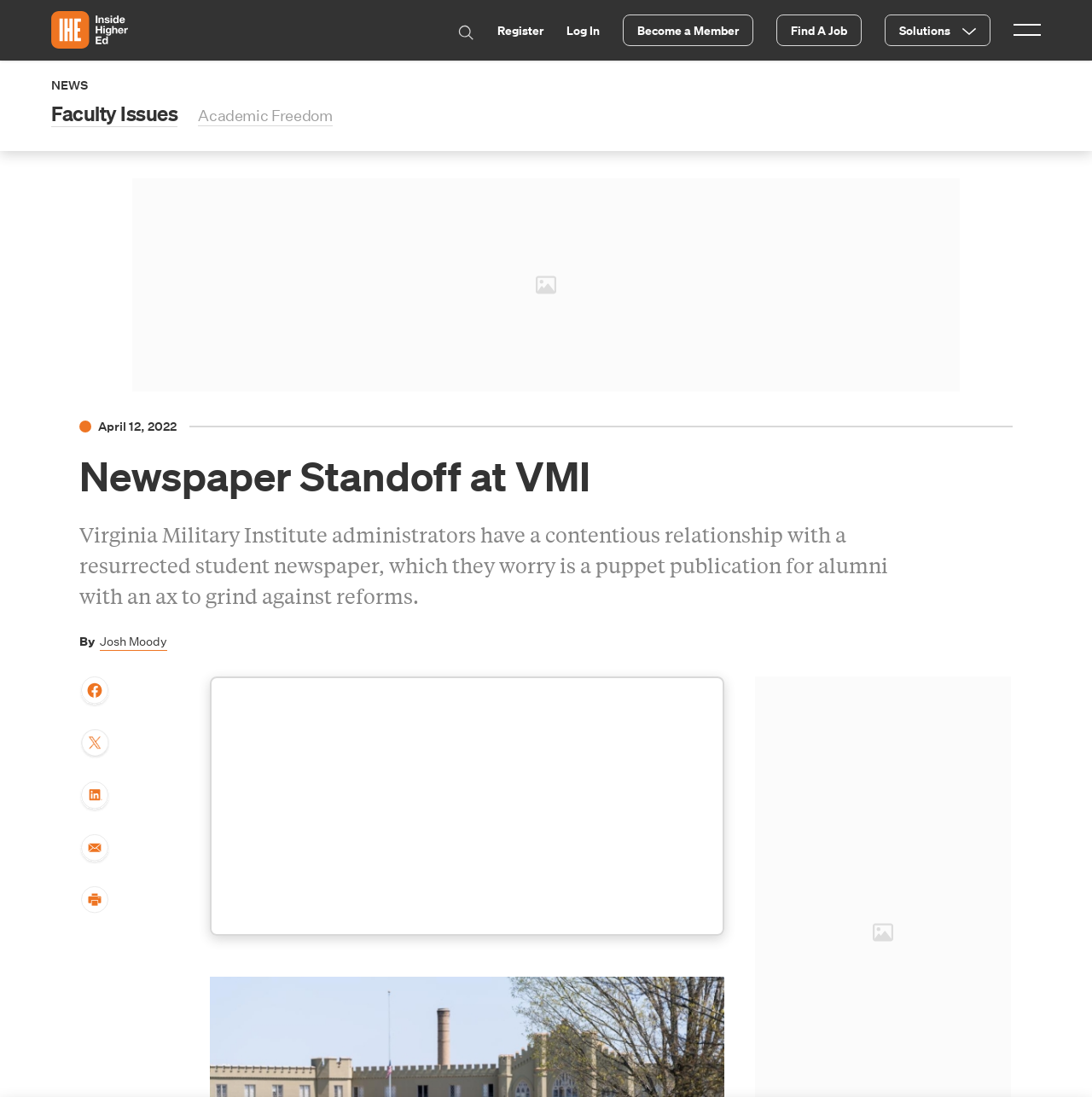Create a detailed summary of the webpage's content and design.

The webpage appears to be a news article page. At the top, there is a navigation menu with links to "Home", "Search", "Register", "Log In", "Become a Member", "Find A Job", and "Solutions". Below the navigation menu, there are links to different news categories, including "NEWS", "Faculty Issues", and "Academic Freedom".

The main content of the page is an article titled "Newspaper Standoff at VMI", which is displayed prominently in the center of the page. The article's publication date, "April 12, 2022", is shown above the title. The article's text describes a contentious relationship between Virginia Military Institute administrators and a resurrected student newspaper, which they worry is a puppet publication for alumni with an ax to grind against reforms.

Below the article's text, there is a byline indicating that the article was written by Josh Moody. To the right of the byline, there are social media sharing links and buttons, including links to share the article on Facebook, Twitter, LinkedIn, and by email, as well as a button to print the page.

In the bottom left corner of the page, there is a message indicating that the user has a certain number of articles left to read, with options to sign up for a free account or log in to access more content.